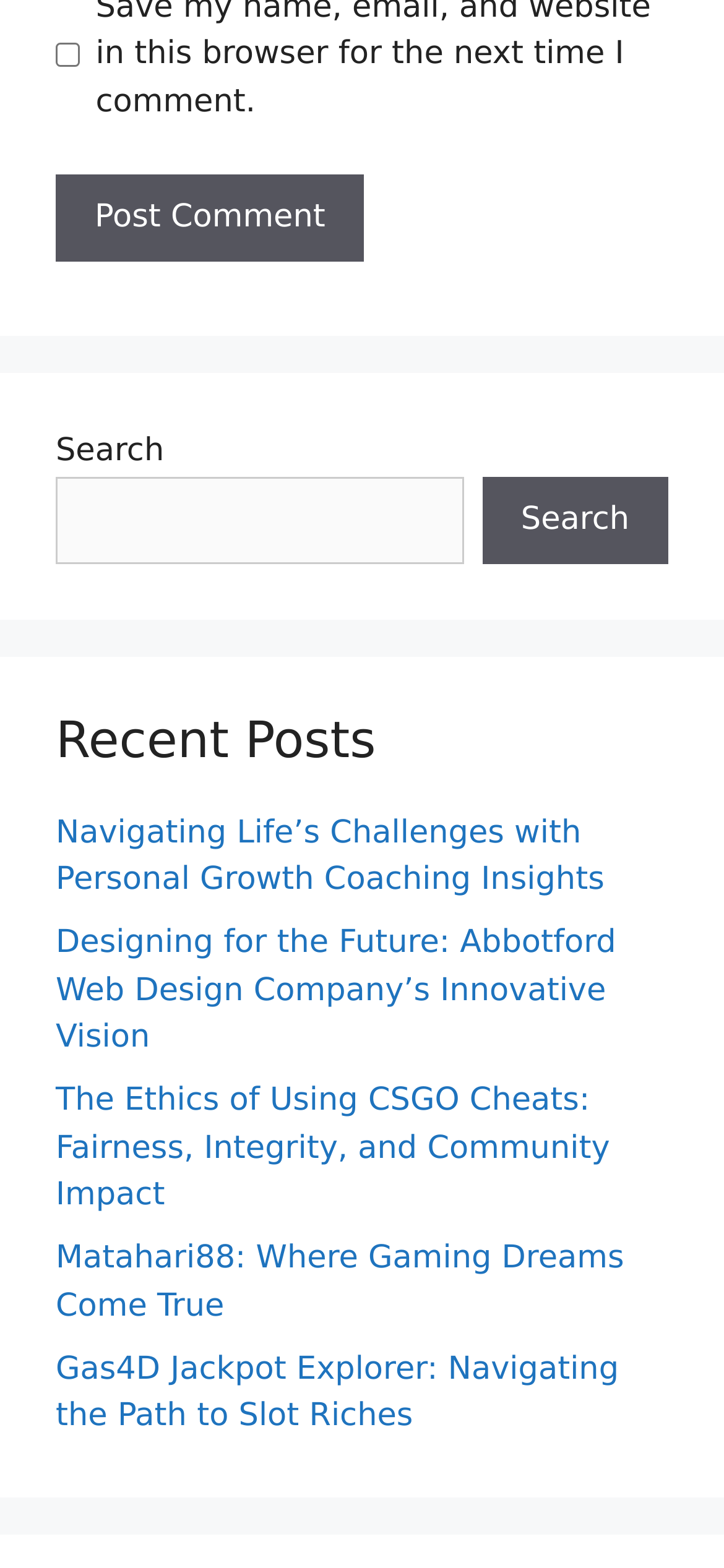What type of content is listed below 'Recent Posts'?
Refer to the image and offer an in-depth and detailed answer to the question.

Below the 'Recent Posts' heading, there are several links to articles with titles such as 'Navigating Life’s Challenges with Personal Growth Coaching Insights' and 'Designing for the Future: Abbotford Web Design Company’s Innovative Vision'. This suggests that the content listed is a collection of article links.